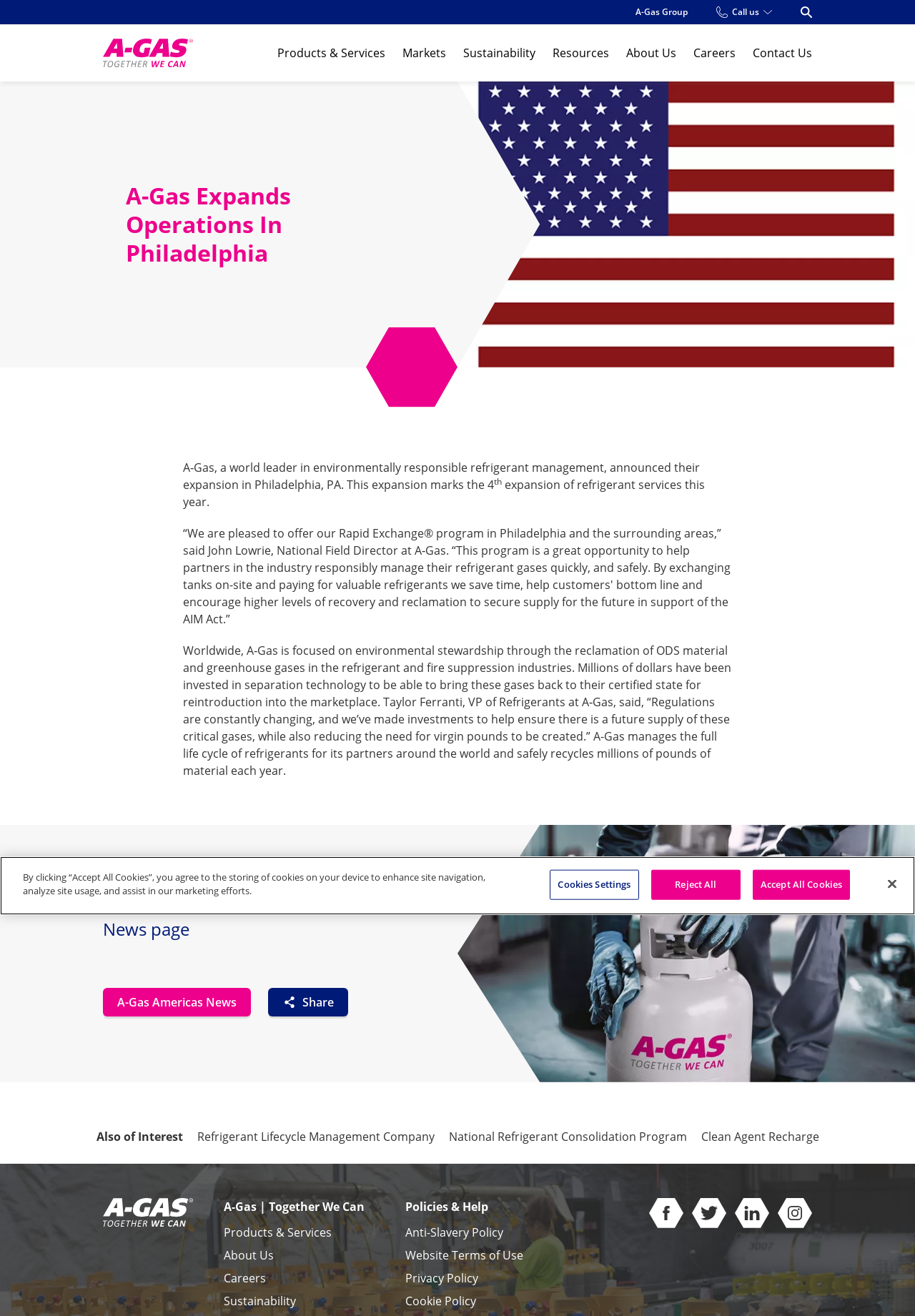Extract the primary headline from the webpage and present its text.

A-Gas Expands Operations In Philadelphia